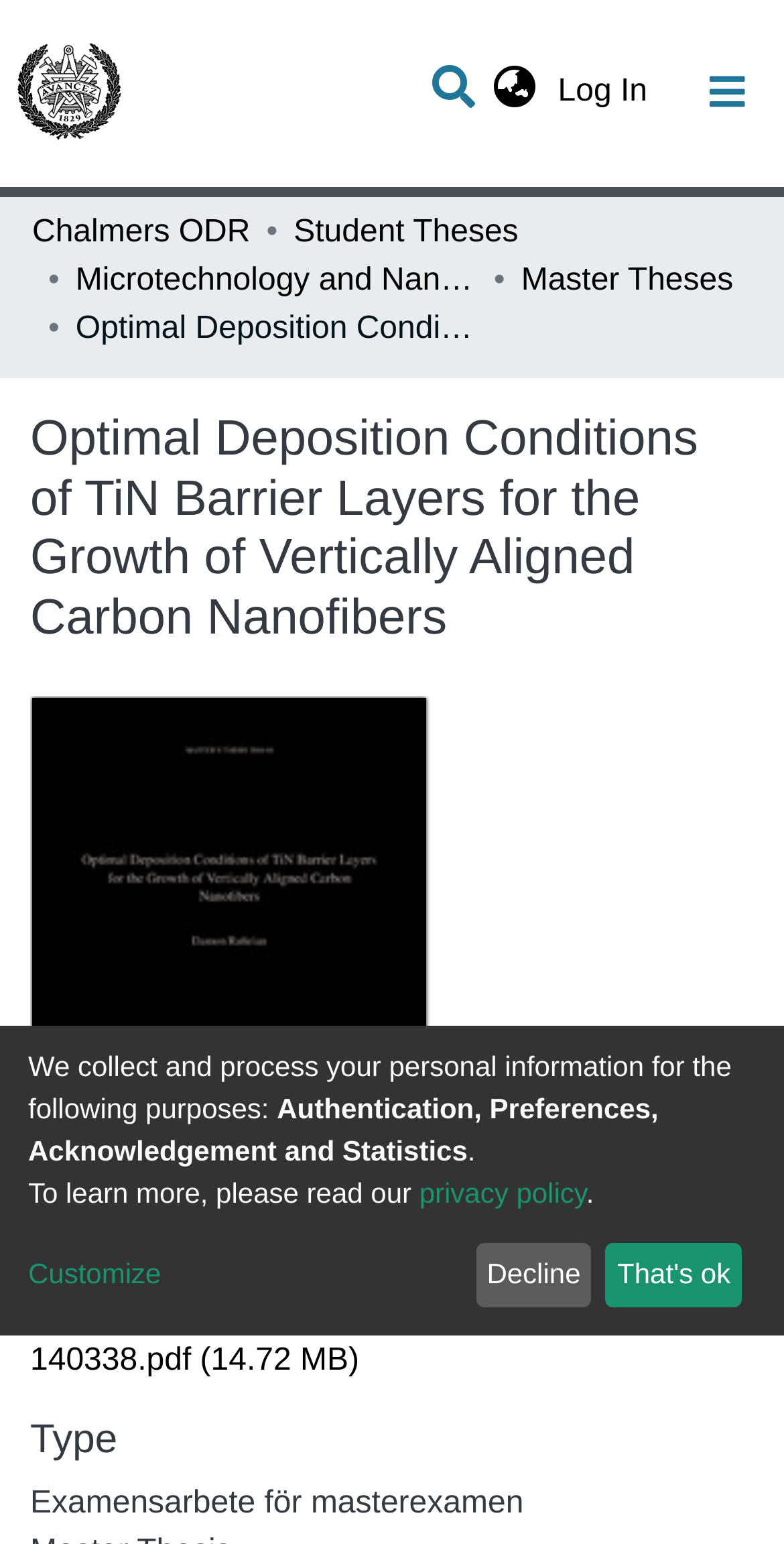Convey a detailed summary of the webpage, mentioning all key elements.

The webpage appears to be a repository or academic database page, with a focus on a specific research paper or thesis. At the top of the page, there is a navigation bar with several links, including a repository logo, a search bar, a language switch button, and a log-in button. 

Below the navigation bar, there is a main navigation bar with links to different sections, such as "Communities & Collections", "Statistics", and "All of Chalmers ODR". 

To the right of the main navigation bar, there is a breadcrumb navigation section, which shows the current location within the repository, with links to "Chalmers ODR", "Student Theses", "Microtechnology and Nanoscience (MC2)", and "Master Theses". 

The main content of the page is divided into several sections. The first section has a heading that matches the title of the webpage, "Optimal Deposition Conditions of TiN Barrier Layers for the Growth of Vertically Aligned Carbon Nanofibers". 

Below this section, there is a "Download" section with a link to a PDF file, "140338.pdf", which is 14.72 MB in size. 

Further down the page, there is a section with a heading "Type", which contains a static text "Examensarbete för masterexamen". 

At the bottom of the page, there is a section with a static text that explains how the website collects and processes personal information, followed by a link to a privacy policy page. There are also two buttons, "Decline" and "That's ok", which are likely related to the privacy policy.